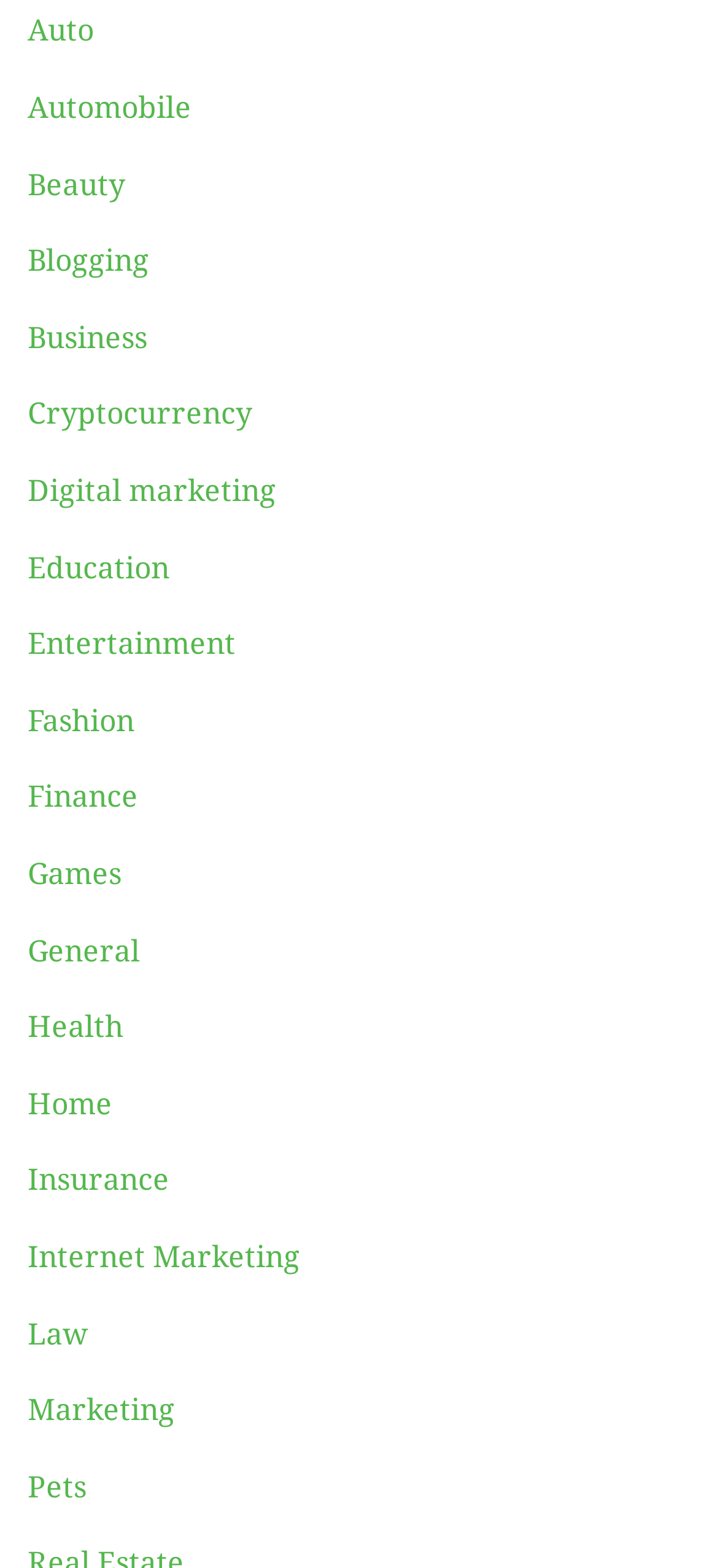Given the element description Digital marketing, specify the bounding box coordinates of the corresponding UI element in the format (top-left x, top-left y, bottom-right x, bottom-right y). All values must be between 0 and 1.

[0.038, 0.302, 0.385, 0.324]